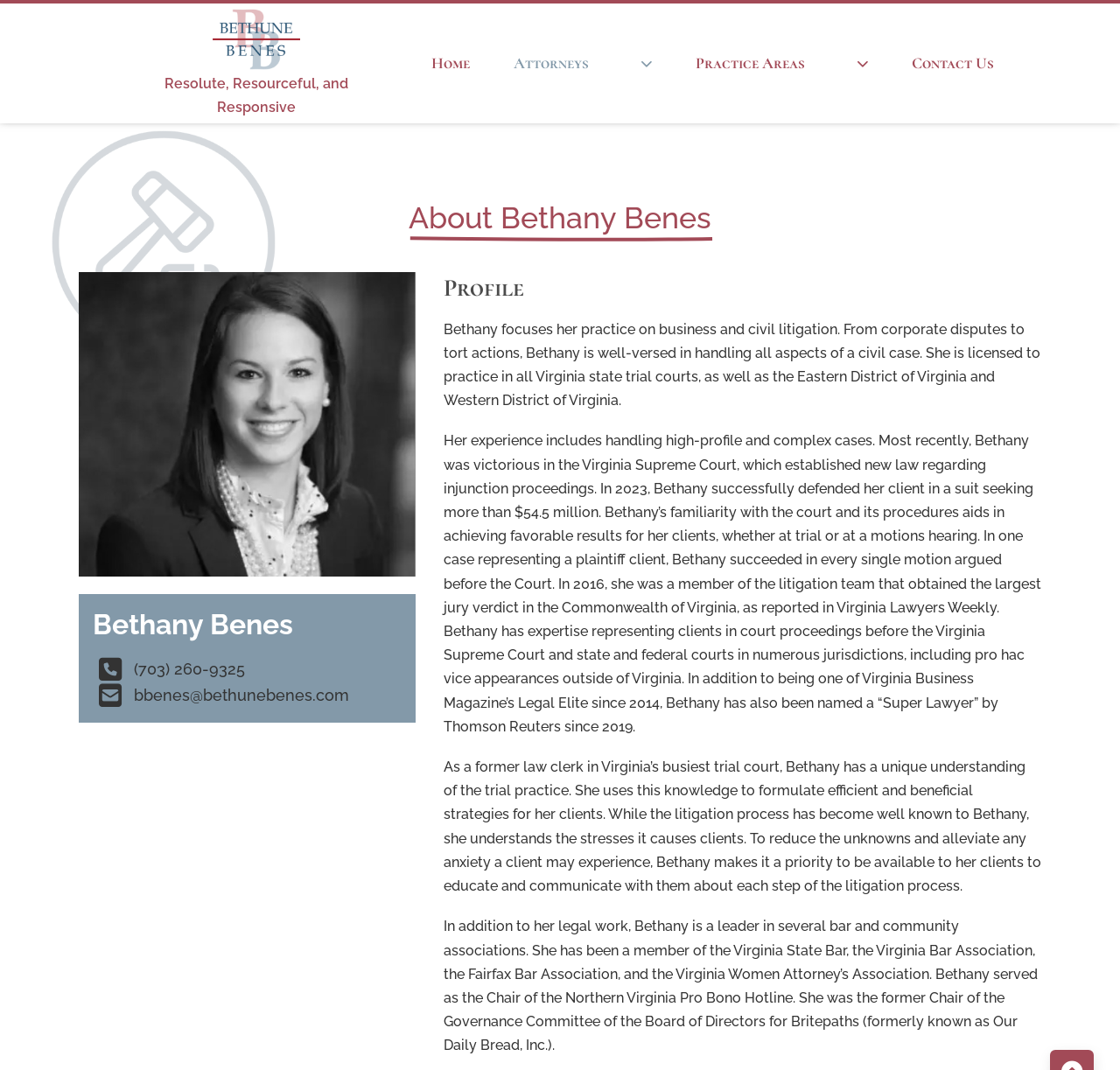Provide a brief response to the question using a single word or phrase: 
What is Bethany's phone number?

(703) 260-9325